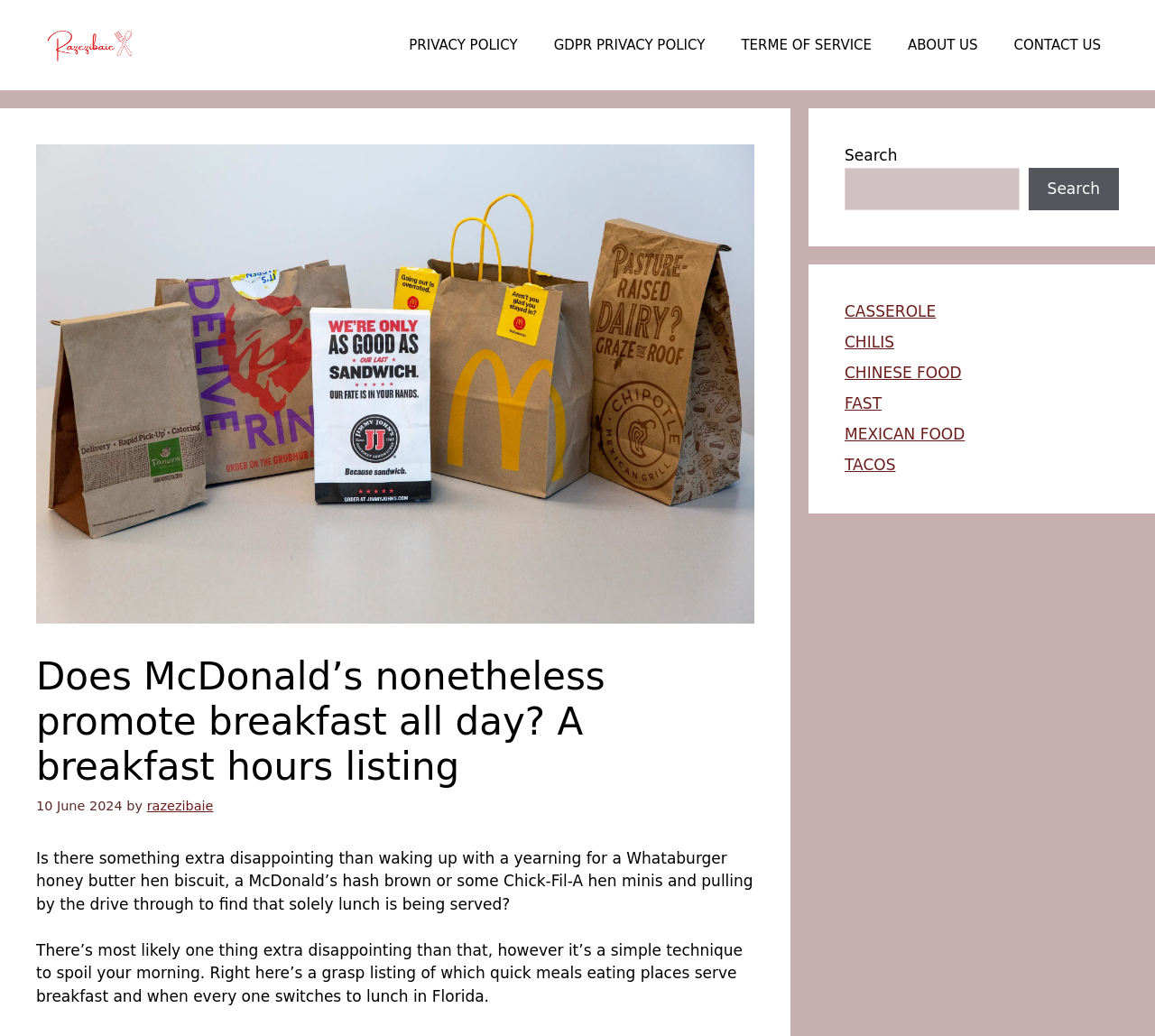Generate the text of the webpage's primary heading.

Does McDonald’s nonetheless promote breakfast all day? A breakfast hours listing